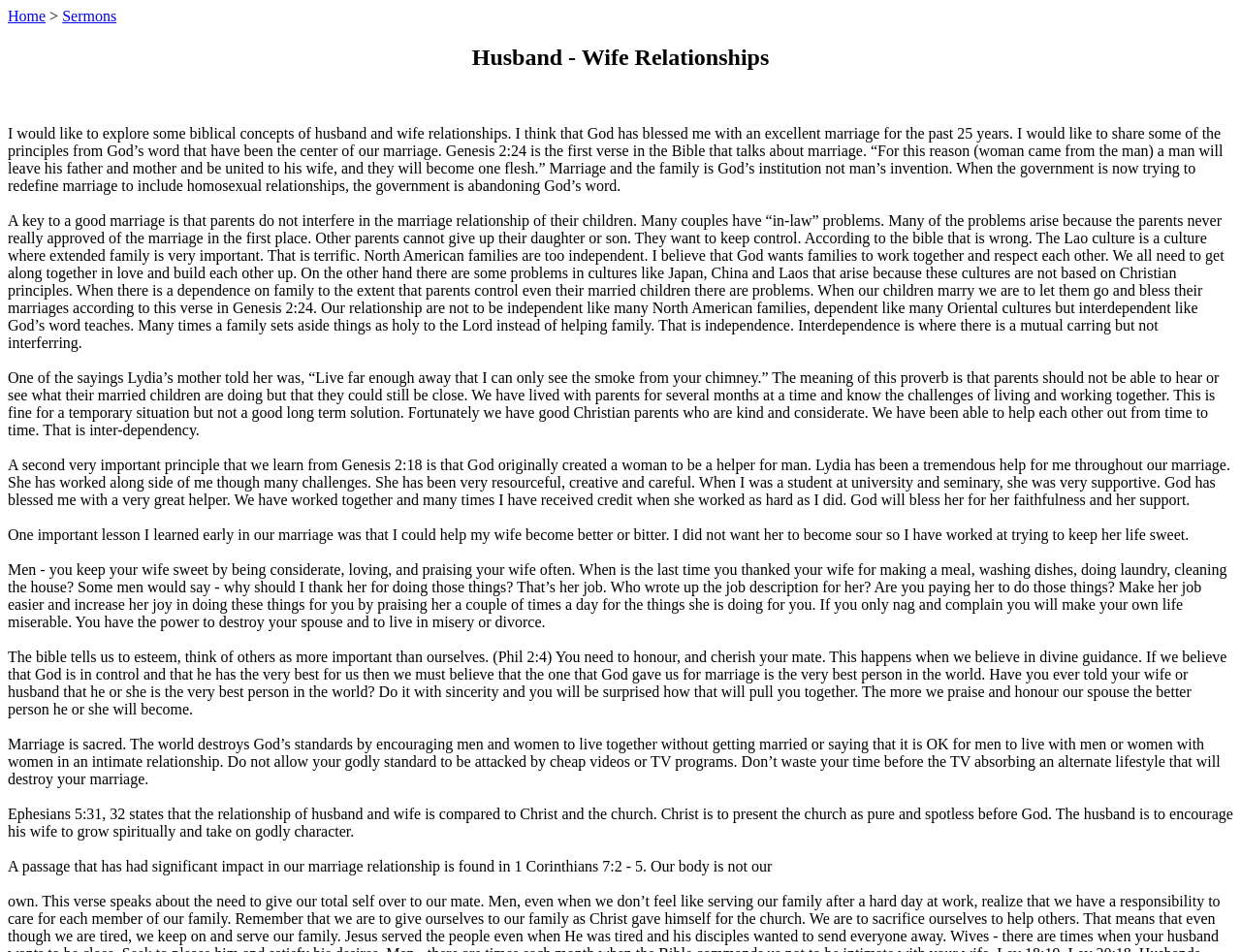Answer the question with a single word or phrase: 
What is the first Bible verse mentioned in the article?

Genesis 2:24